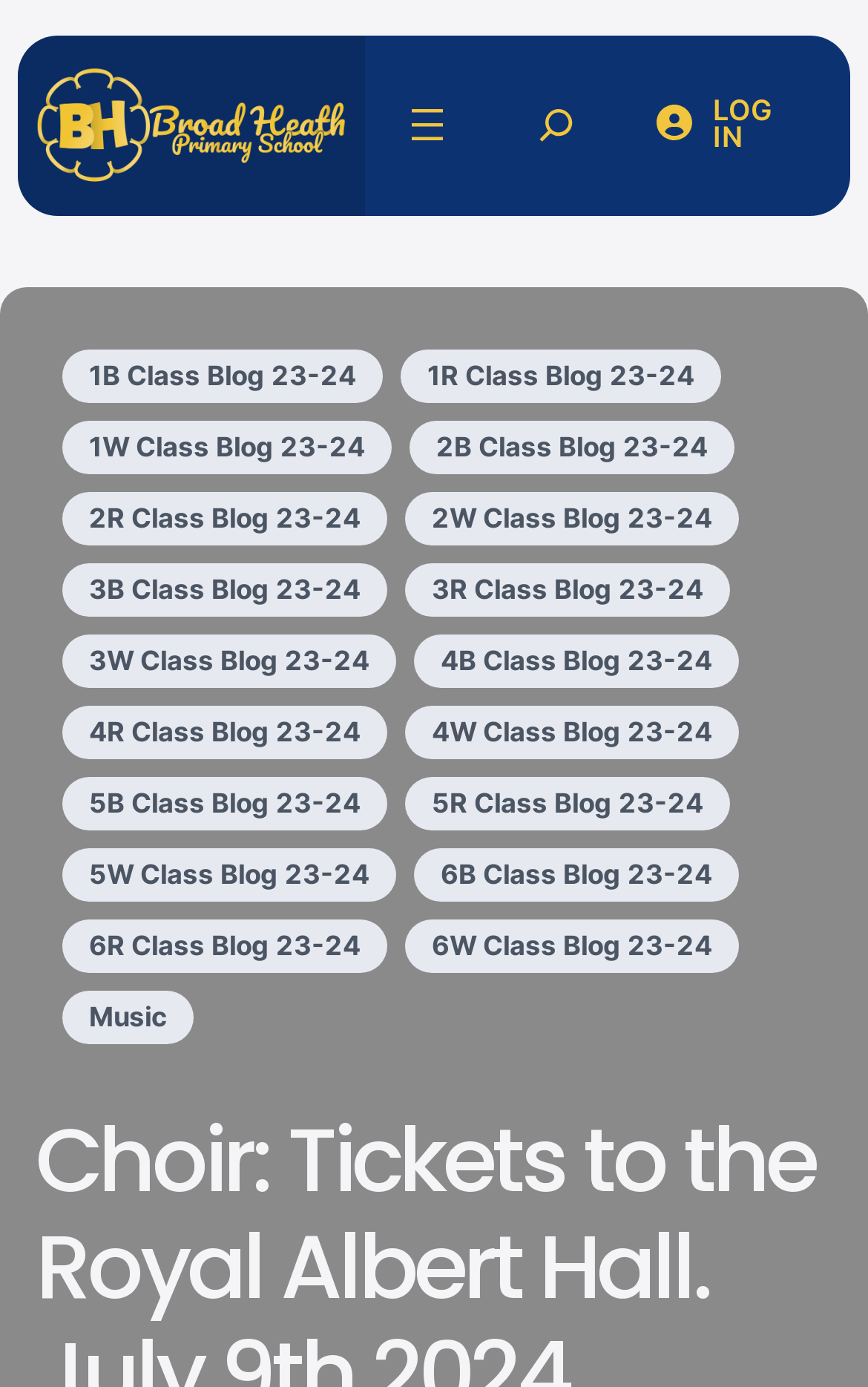What is the purpose of the 'Open menu' button?
From the screenshot, supply a one-word or short-phrase answer.

To open the main menu